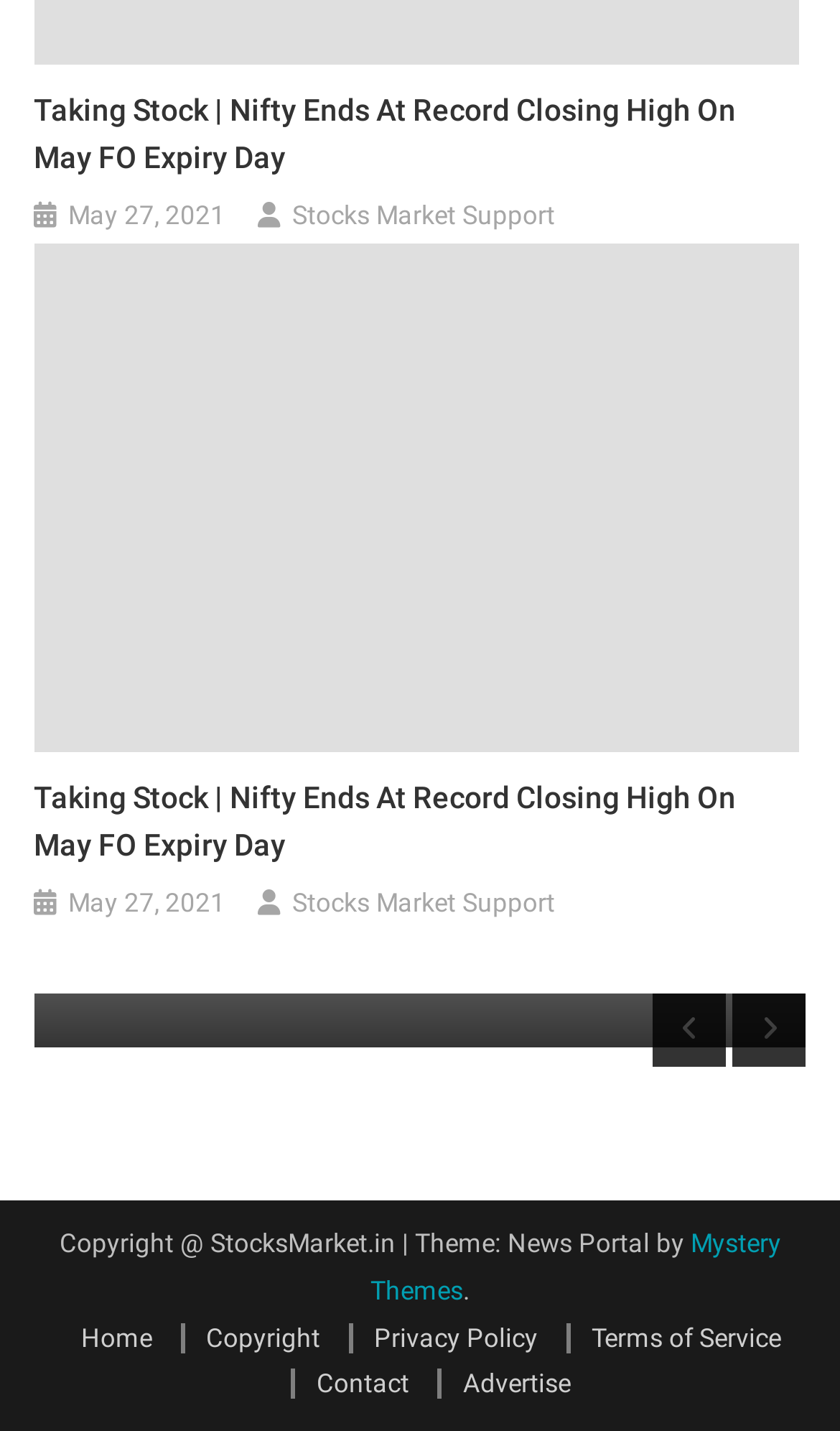Find the bounding box of the element with the following description: "Full text links". The coordinates must be four float numbers between 0 and 1, formatted as [left, top, right, bottom].

None